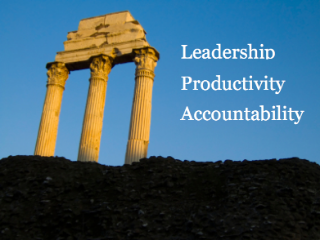What do the columns in the image represent?
Kindly offer a detailed explanation using the data available in the image.

The caption states that the columns 'visually represent the foundational elements that contribute to a thriving organization', implying that they symbolize the essential components of a successful business.